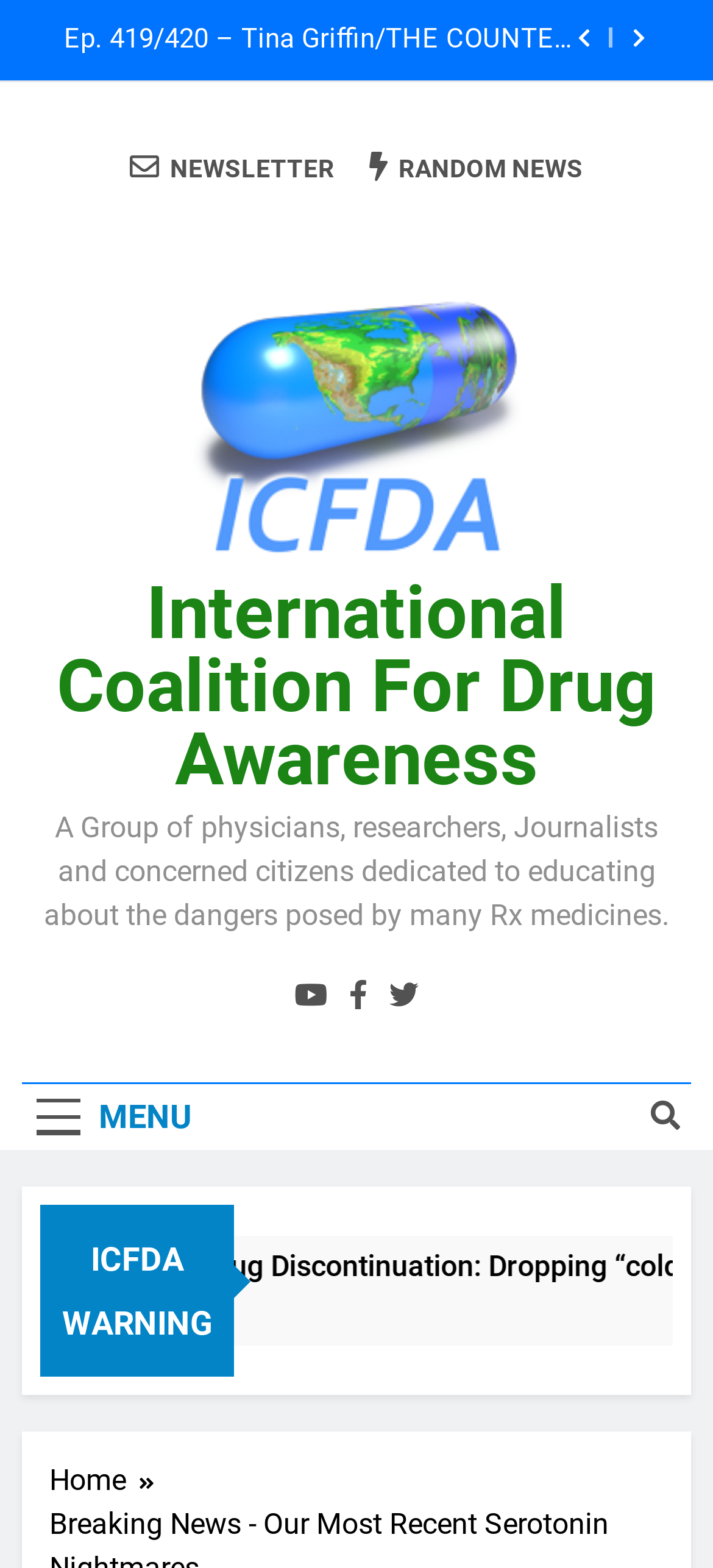Please provide a comprehensive answer to the question based on the screenshot: How many social media links are there?

I counted the number of link elements with social media icons, which are '', '', and '', and found that there are three social media links.